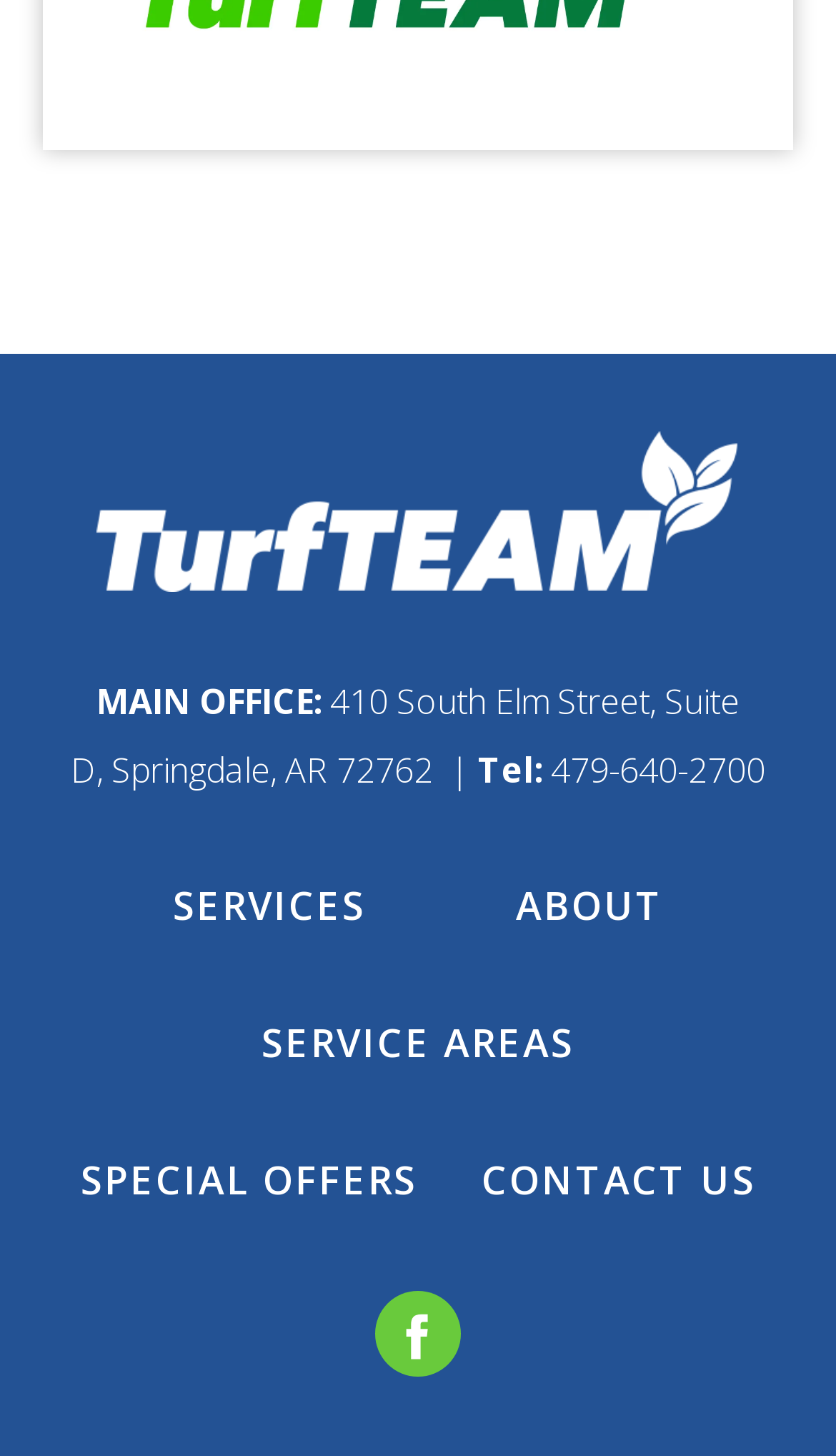Provide the bounding box coordinates of the HTML element described as: "title="Turf Team on Facebook"". The bounding box coordinates should be four float numbers between 0 and 1, i.e., [left, top, right, bottom].

[0.449, 0.887, 0.551, 0.96]